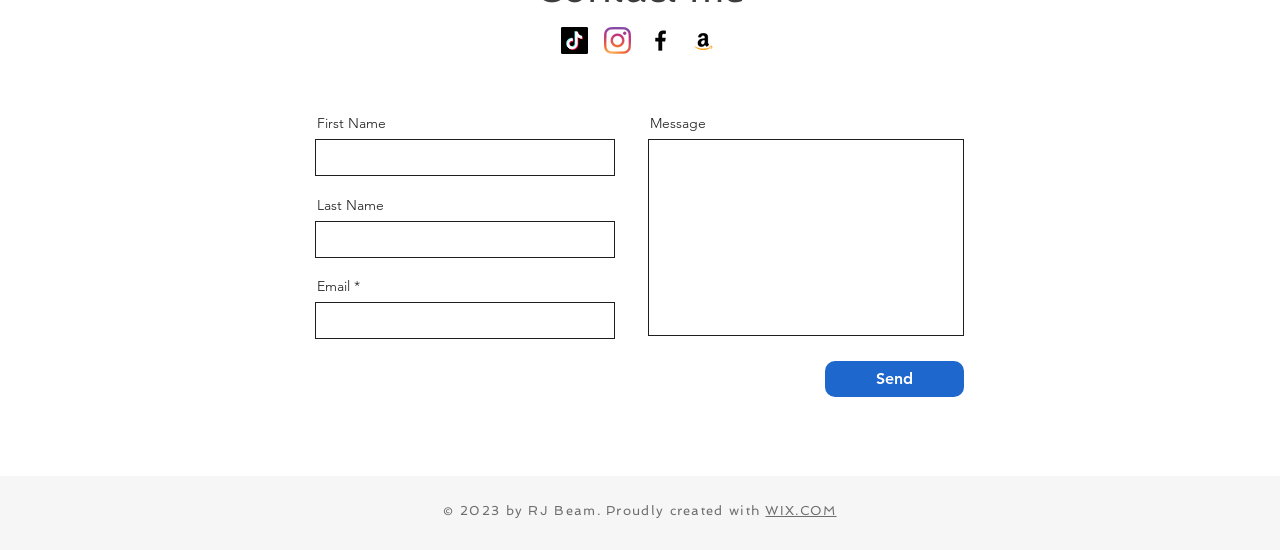Locate the bounding box coordinates of the UI element described by: "WIX.COM". The bounding box coordinates should consist of four float numbers between 0 and 1, i.e., [left, top, right, bottom].

[0.598, 0.915, 0.654, 0.943]